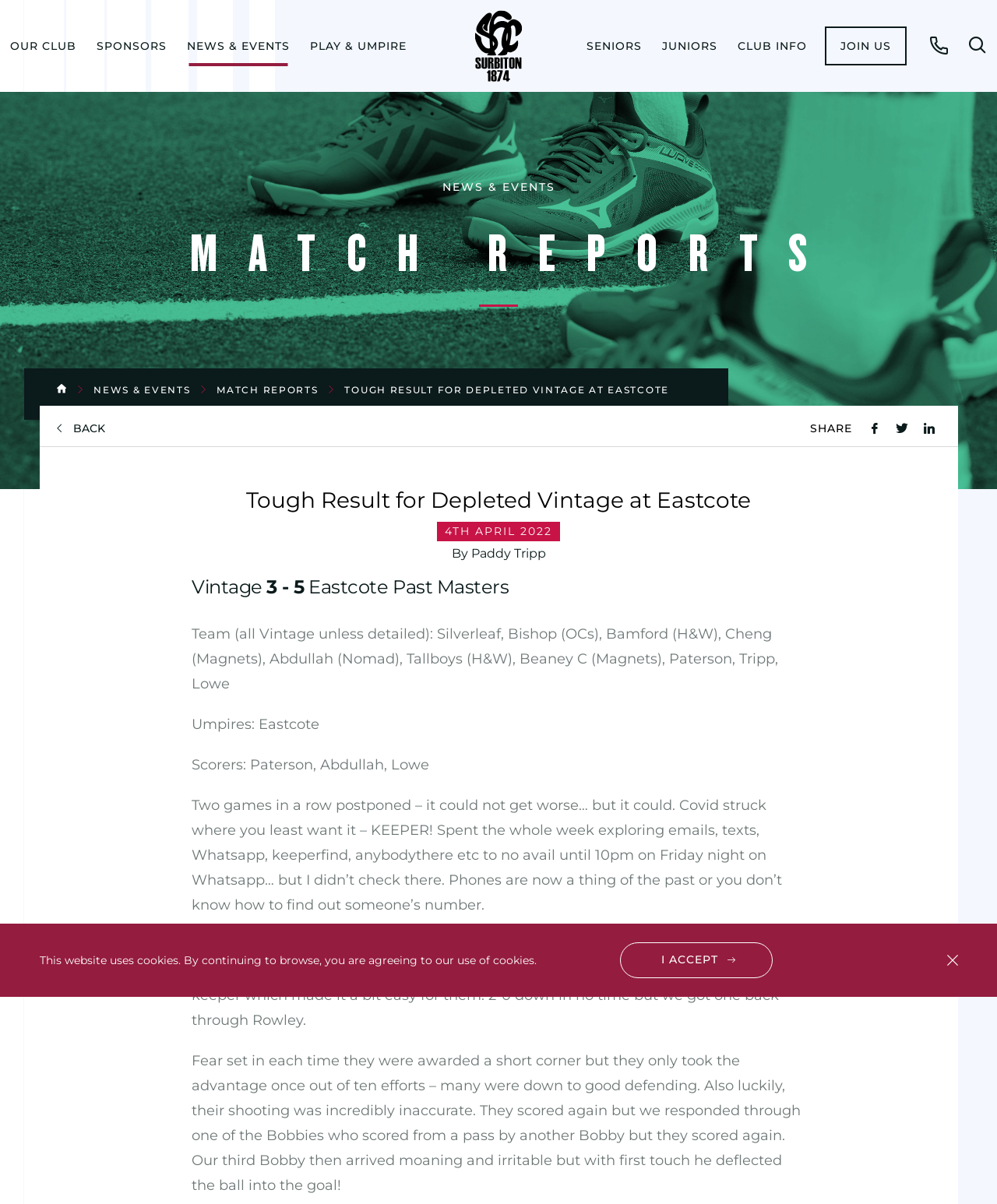Bounding box coordinates are specified in the format (top-left x, top-left y, bottom-right x, bottom-right y). All values are floating point numbers bounded between 0 and 1. Please provide the bounding box coordinate of the region this sentence describes: Juniors

[0.654, 0.0, 0.73, 0.076]